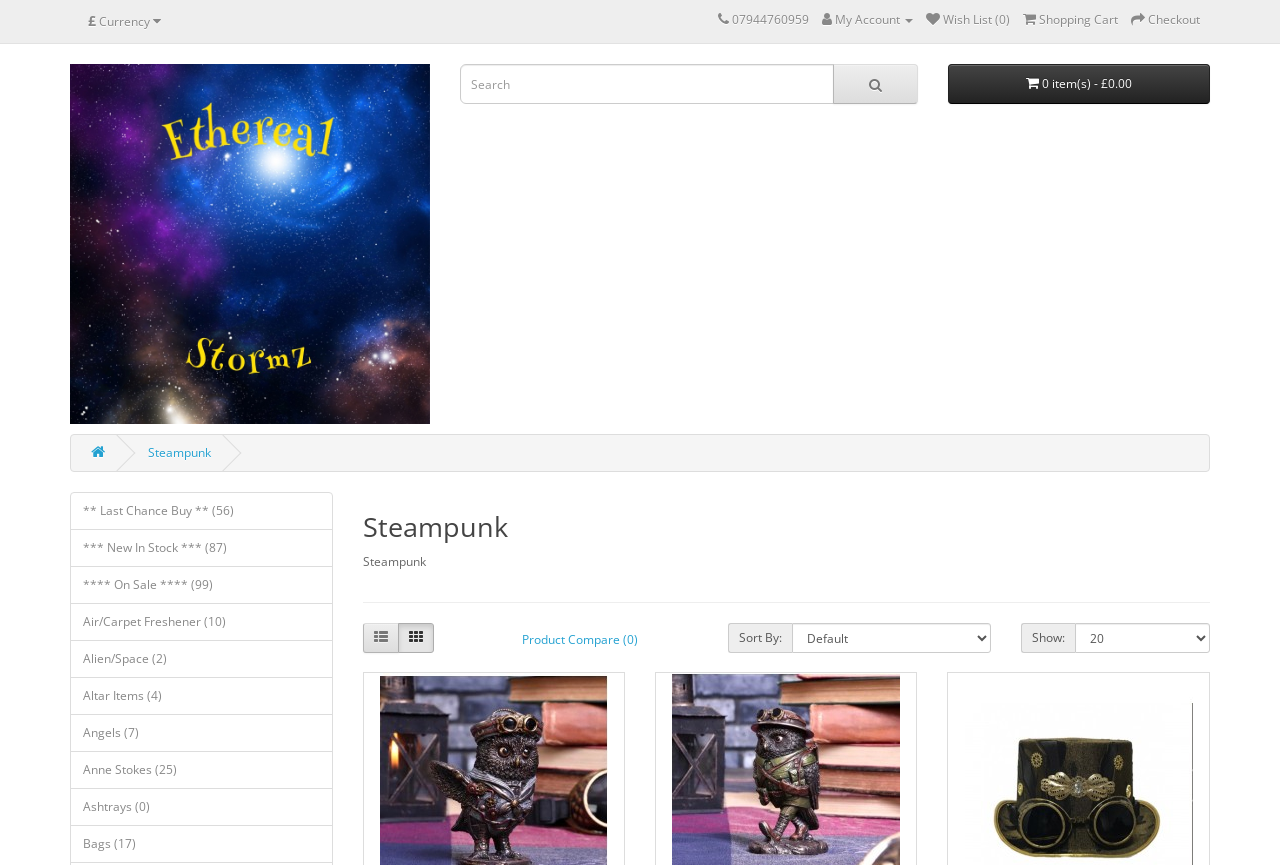Identify the bounding box coordinates of the area you need to click to perform the following instruction: "Show more products".

[0.84, 0.72, 0.945, 0.755]